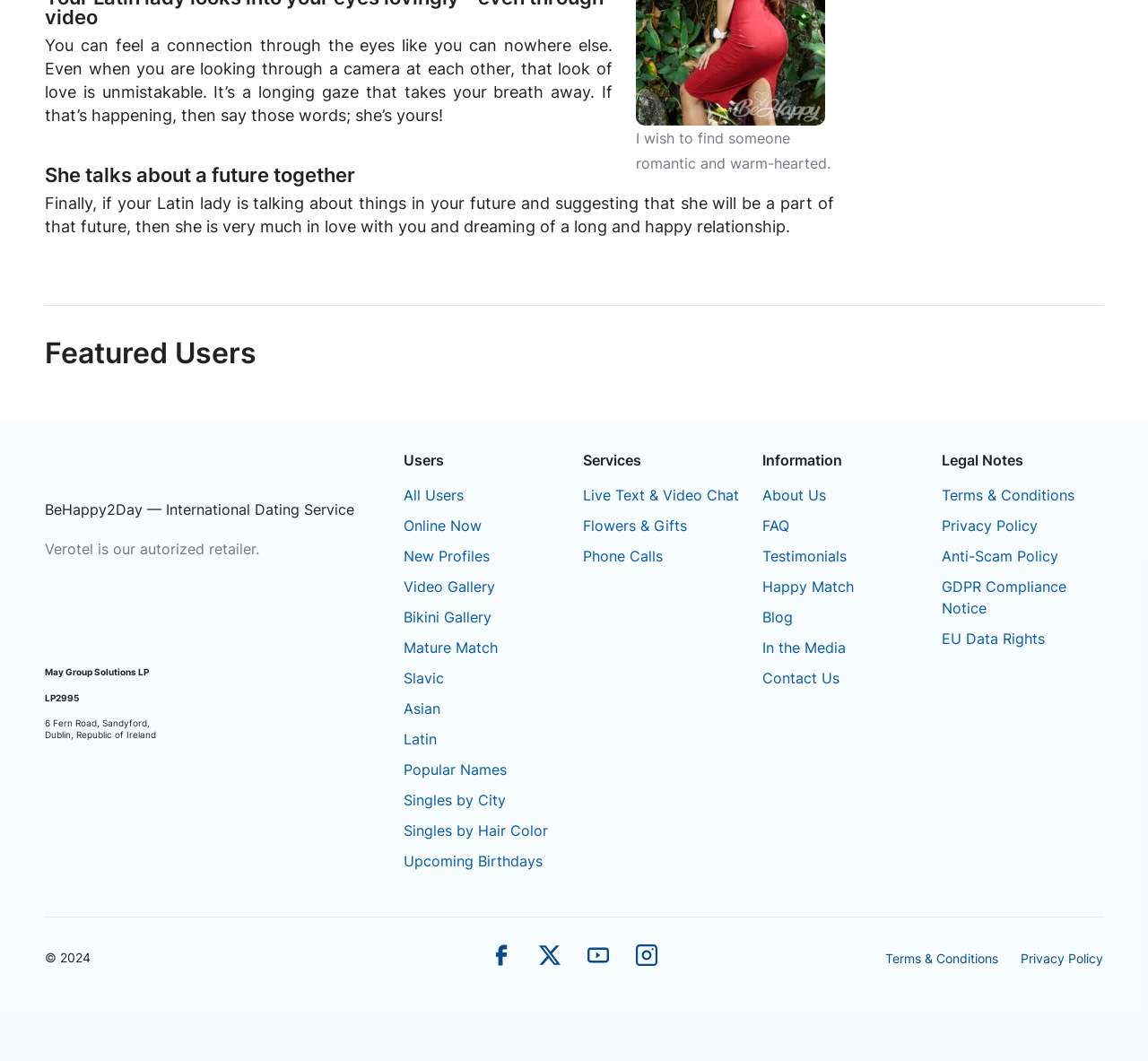Please specify the bounding box coordinates of the clickable region necessary for completing the following instruction: "View the 'All Users' page". The coordinates must consist of four float numbers between 0 and 1, i.e., [left, top, right, bottom].

[0.352, 0.458, 0.404, 0.476]